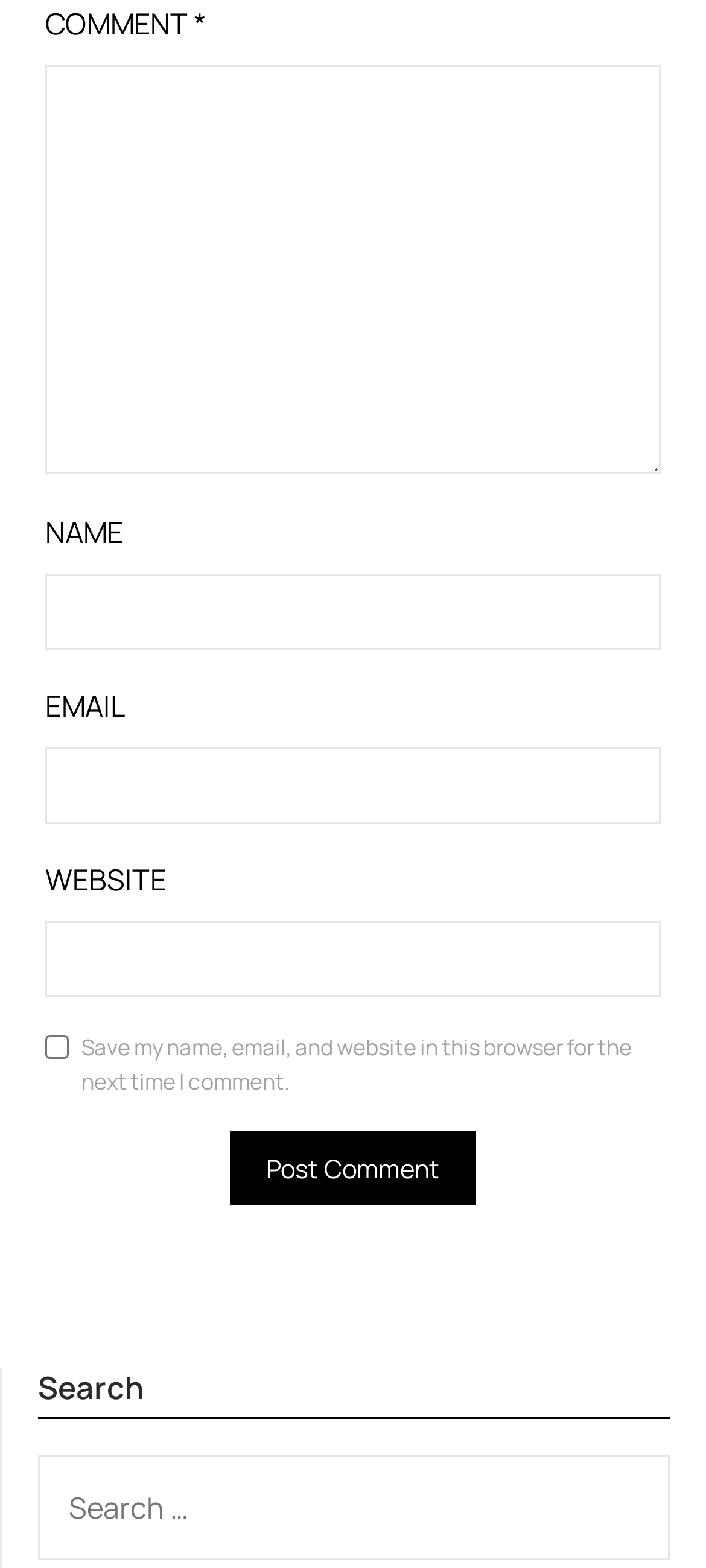What is the function of the button?
Refer to the screenshot and deliver a thorough answer to the question presented.

The button is labeled 'Post Comment', which implies that its function is to submit the user's comment to the website.